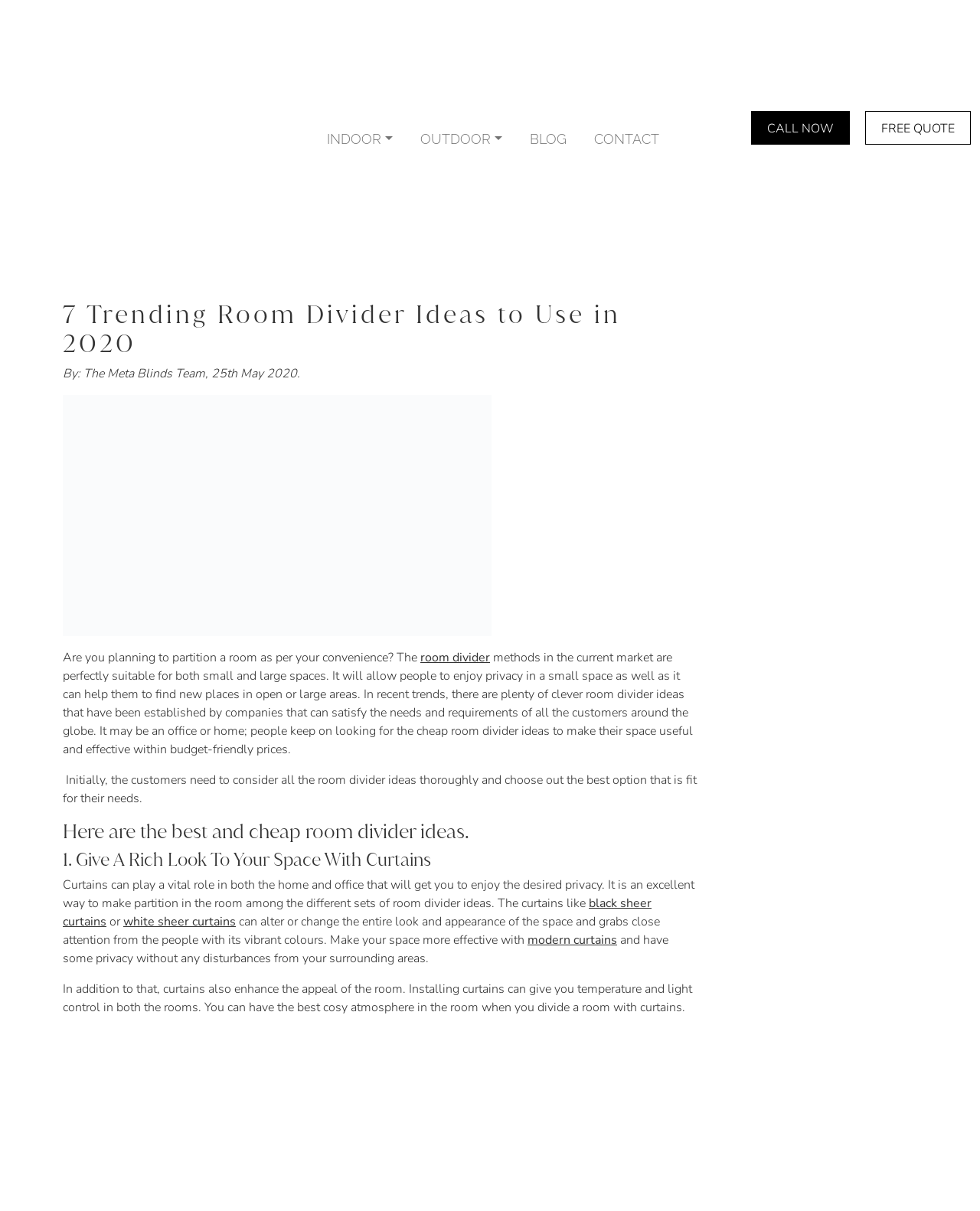Provide the bounding box coordinates for the UI element described in this sentence: "white sheer curtains". The coordinates should be four float values between 0 and 1, i.e., [left, top, right, bottom].

[0.126, 0.754, 0.241, 0.768]